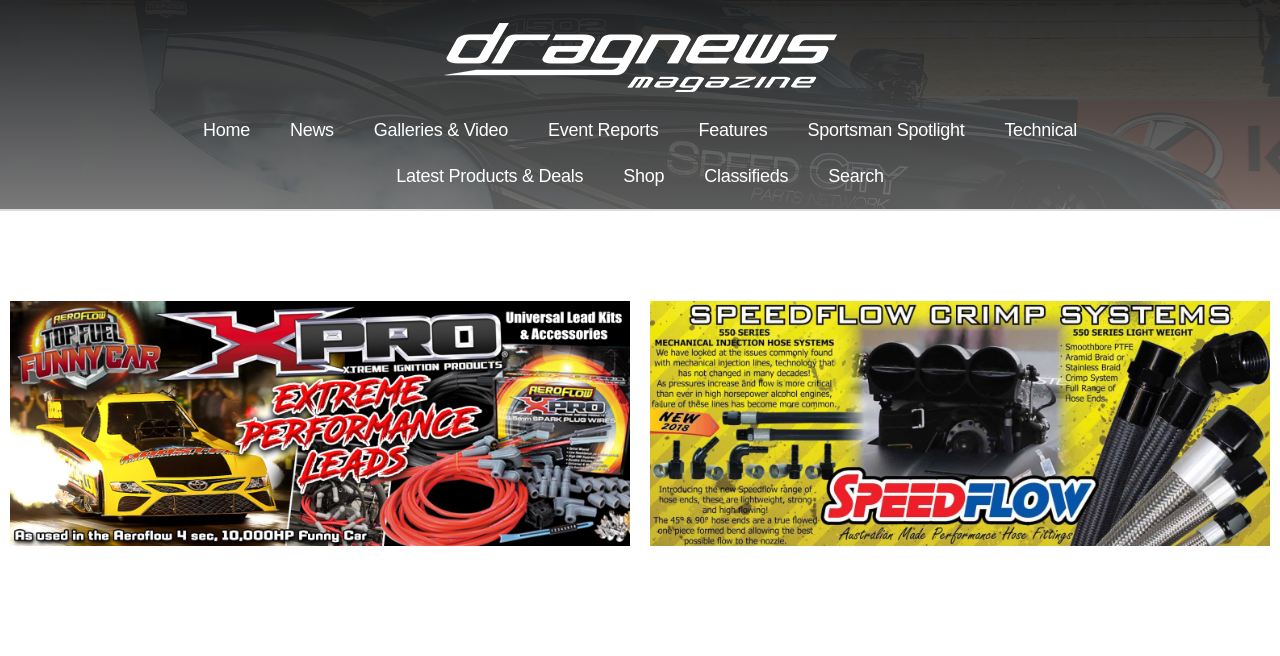Using the given description, provide the bounding box coordinates formatted as (top-left x, top-left y, bottom-right x, bottom-right y), with all values being floating point numbers between 0 and 1. Description: Event Reports

[0.412, 0.163, 0.53, 0.233]